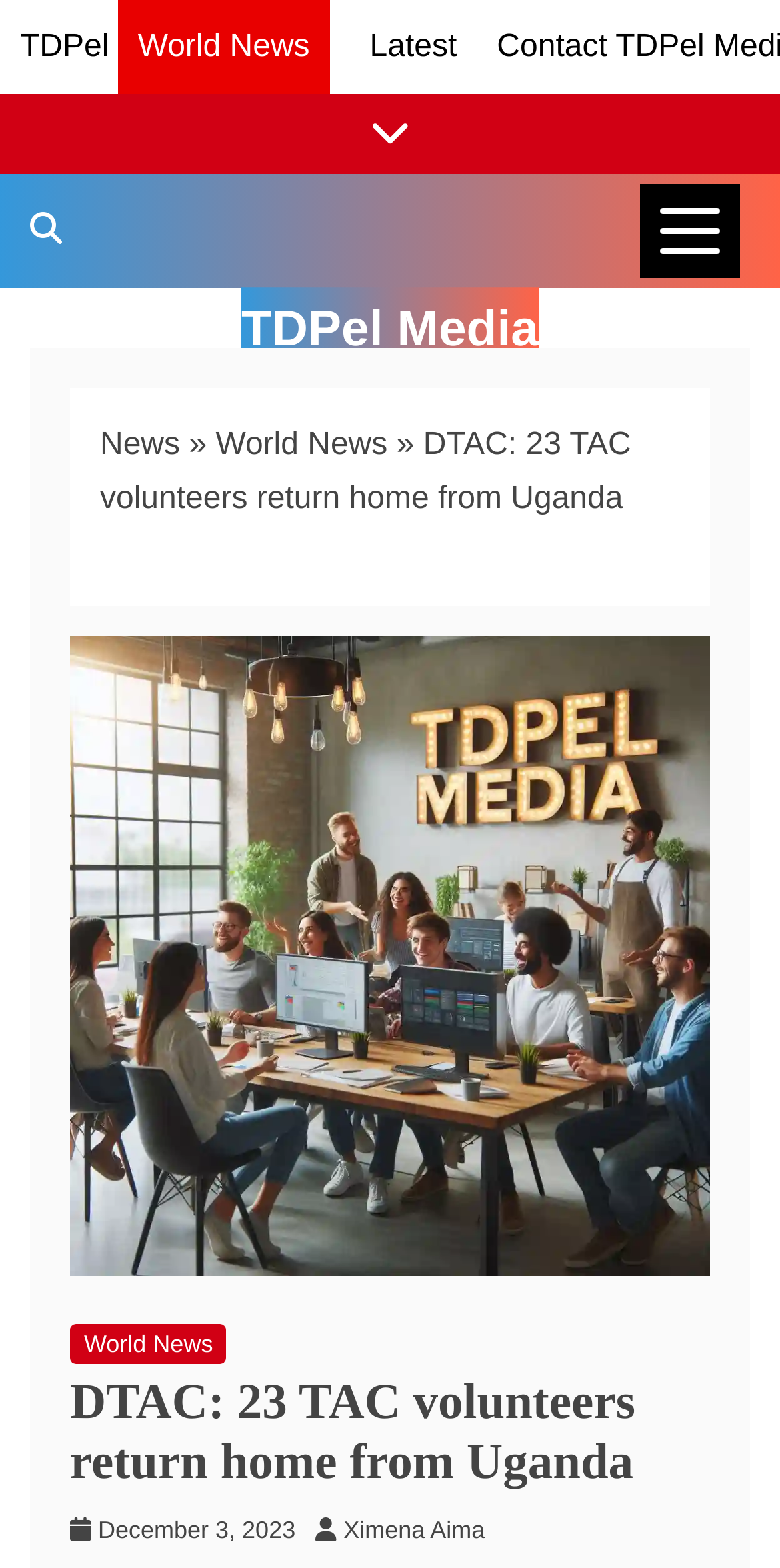Identify the bounding box coordinates for the region of the element that should be clicked to carry out the instruction: "Search for news". The bounding box coordinates should be four float numbers between 0 and 1, i.e., [left, top, right, bottom].

[0.0, 0.111, 0.118, 0.184]